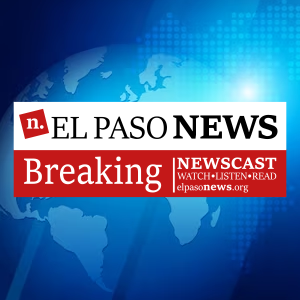What is the URL of the online platform?
Please give a well-detailed answer to the question.

The URL is mentioned beneath the logo, guiding viewers to the online platform for further information.